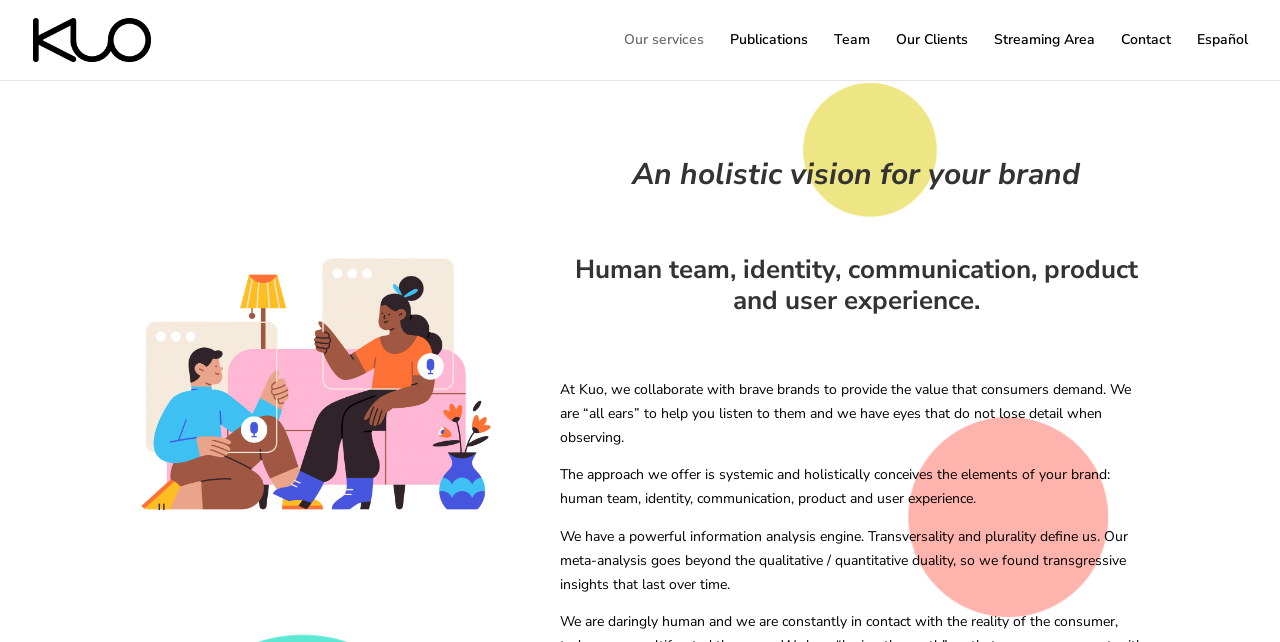Provide an in-depth caption for the webpage.

The webpage is about Kuo Experience, a company that provides services related to social and market research. At the top left, there is a logo of Kuo Experience, which is an image accompanied by a link with the same name. 

Below the logo, there is a navigation menu with several links, including "Our services", "Publications", "Team", "Our Clients", "Streaming Area", "Contact", and "Español", which are aligned horizontally and take up about half of the screen width.

Further down, there is a section with a heading that reads "An holistic vision for your brand", which is centered on the page. Below this heading, there is another heading that describes the company's focus on human team, identity, communication, product, and user experience.

The main content of the page is divided into three paragraphs of text. The first paragraph explains that Kuo collaborates with brands to provide value to consumers and helps them listen to their needs. The second paragraph describes the company's systemic approach to branding, considering various elements such as human team, identity, communication, product, and user experience. The third paragraph highlights the company's powerful information analysis engine, which provides transgressive insights that last over time.

Overall, the webpage has a clean and organized structure, with clear headings and concise text that effectively communicates the company's services and approach.